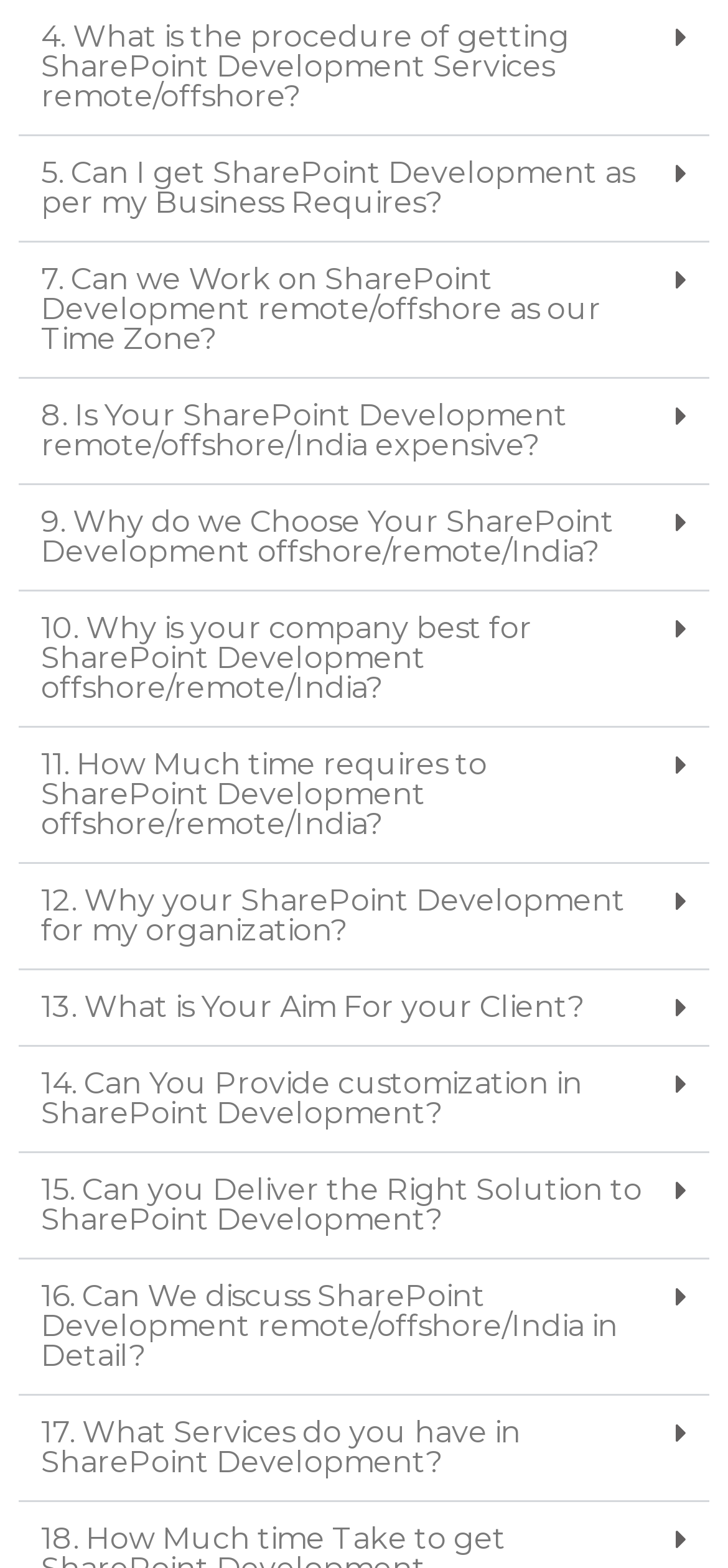How many questions are asked about SharePoint Development?
Respond with a short answer, either a single word or a phrase, based on the image.

17